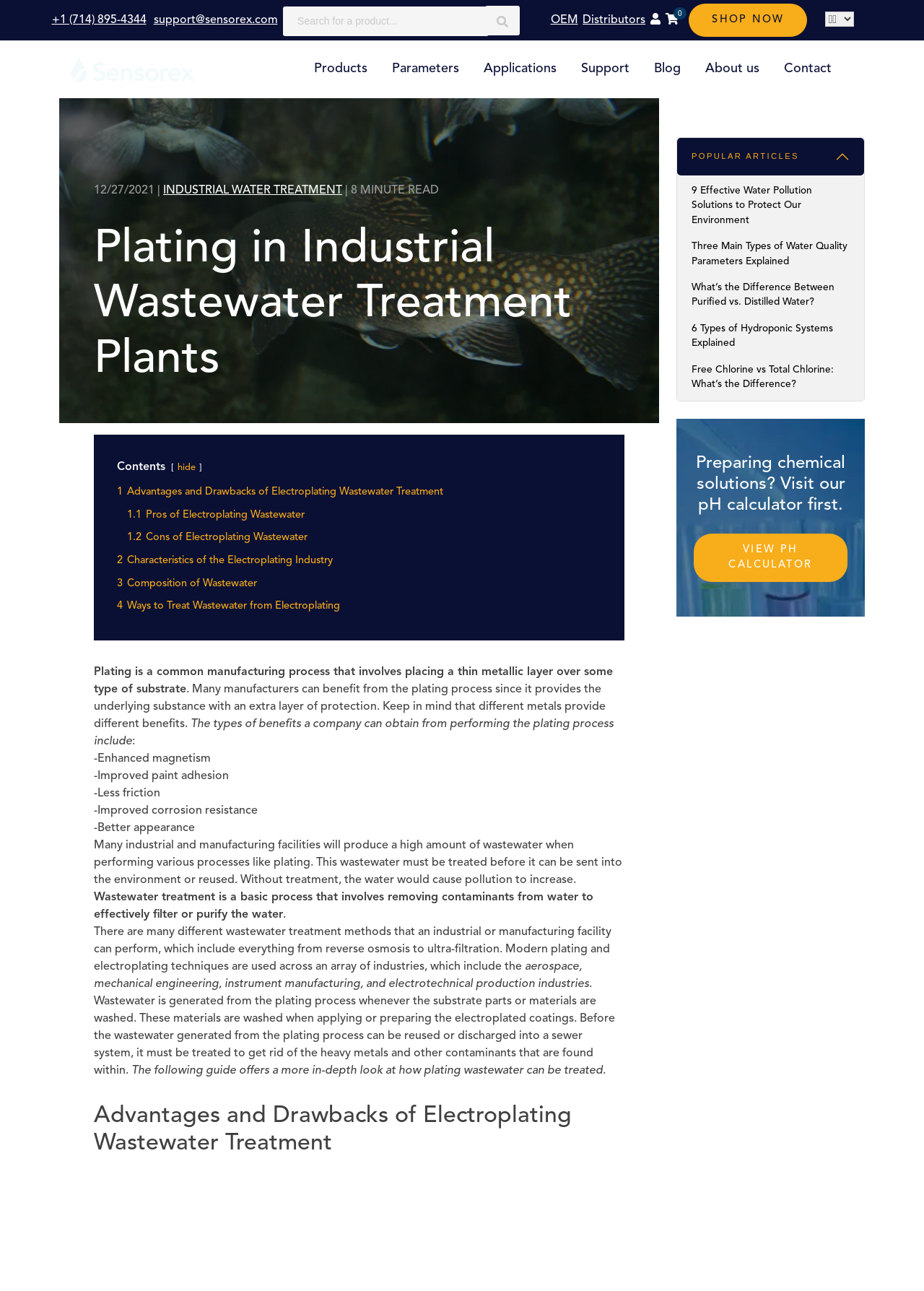Could you provide the bounding box coordinates for the portion of the screen to click to complete this instruction: "Read the article 'Study: Smoking permanently shrinks the brain, driving up dementia risk'"?

None